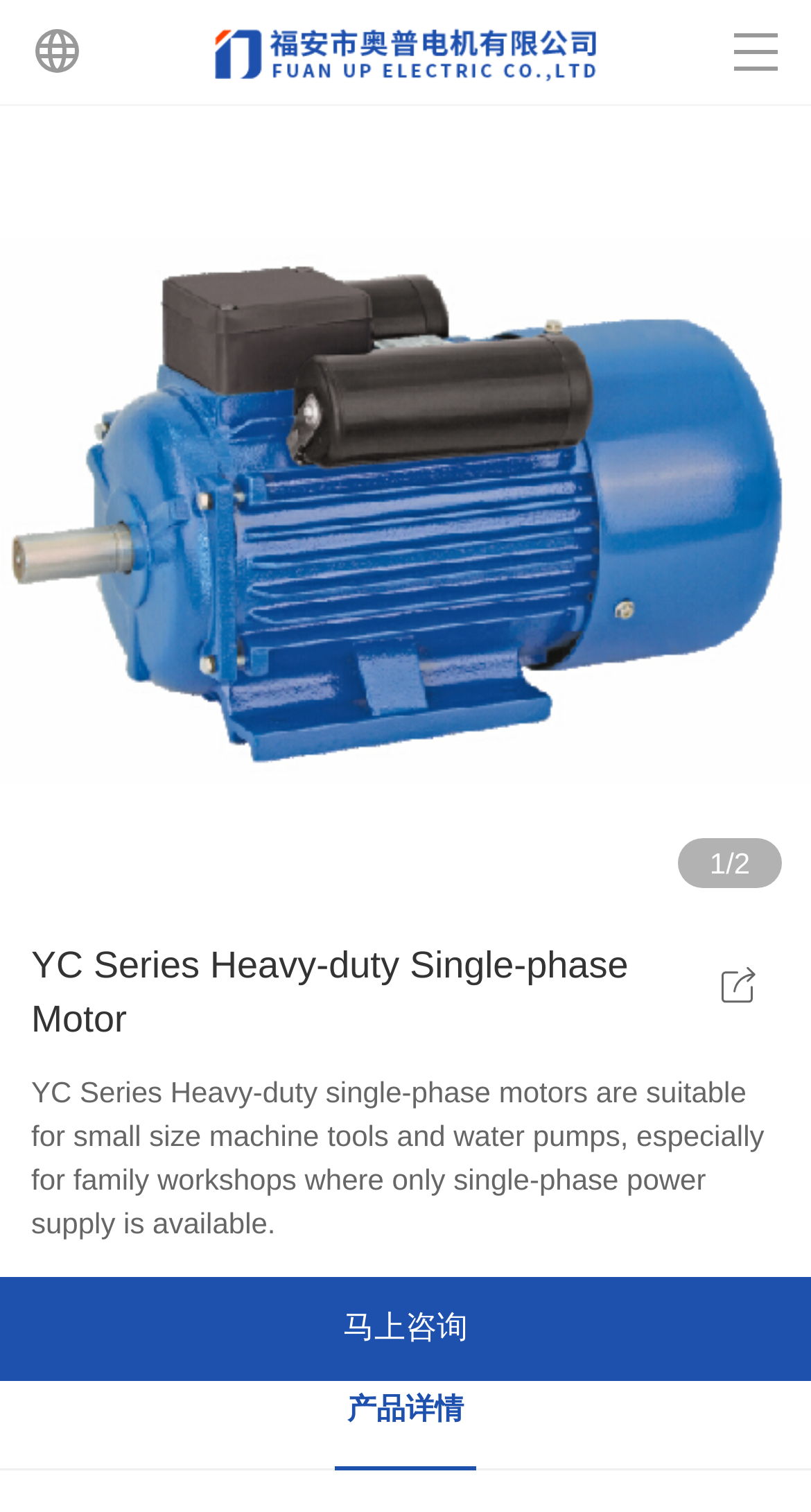Please identify the bounding box coordinates of the region to click in order to complete the given instruction: "consult immediately". The coordinates should be four float numbers between 0 and 1, i.e., [left, top, right, bottom].

[0.423, 0.867, 0.577, 0.89]